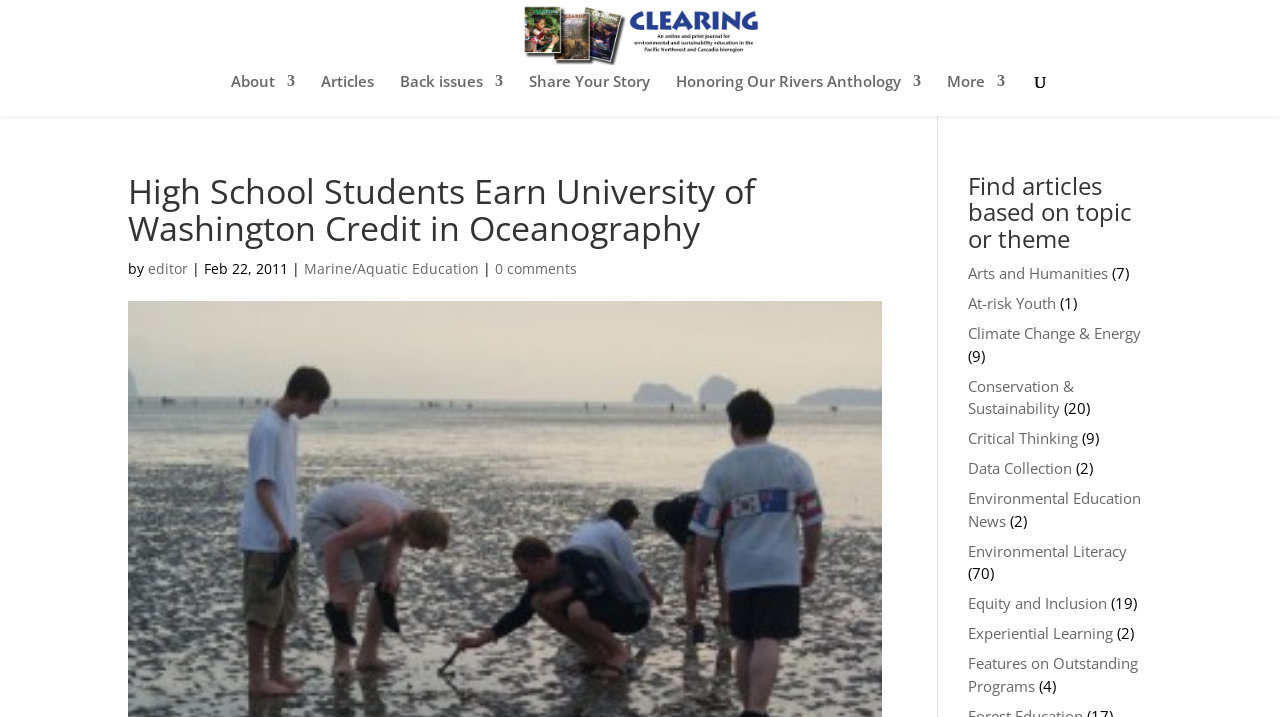Carefully examine the image and provide an in-depth answer to the question: What is the date of the article?

The date of the article can be found below the main heading, where it says 'Feb 22, 2011'.